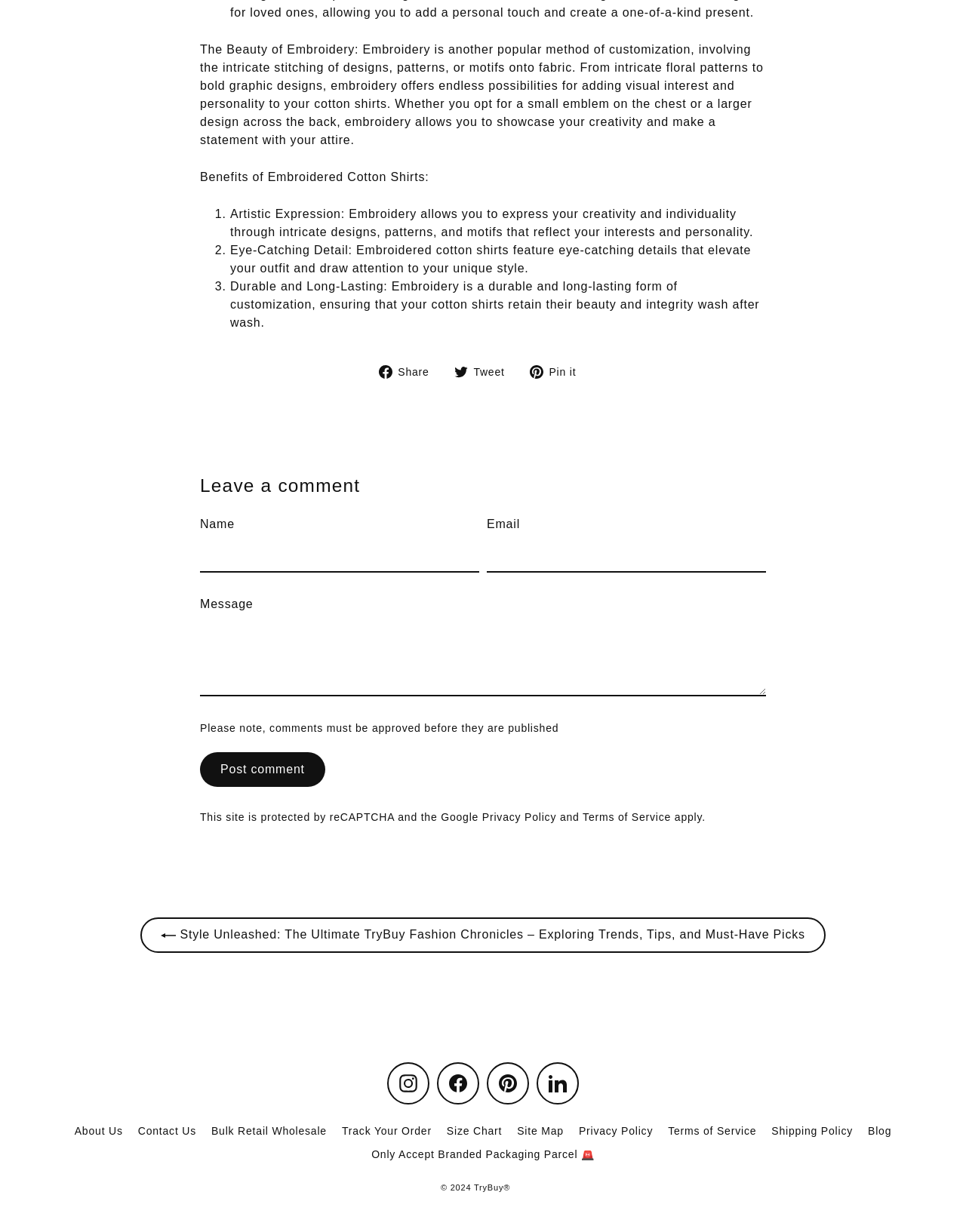Determine the bounding box coordinates for the area you should click to complete the following instruction: "Read the blog".

[0.891, 0.909, 0.931, 0.928]